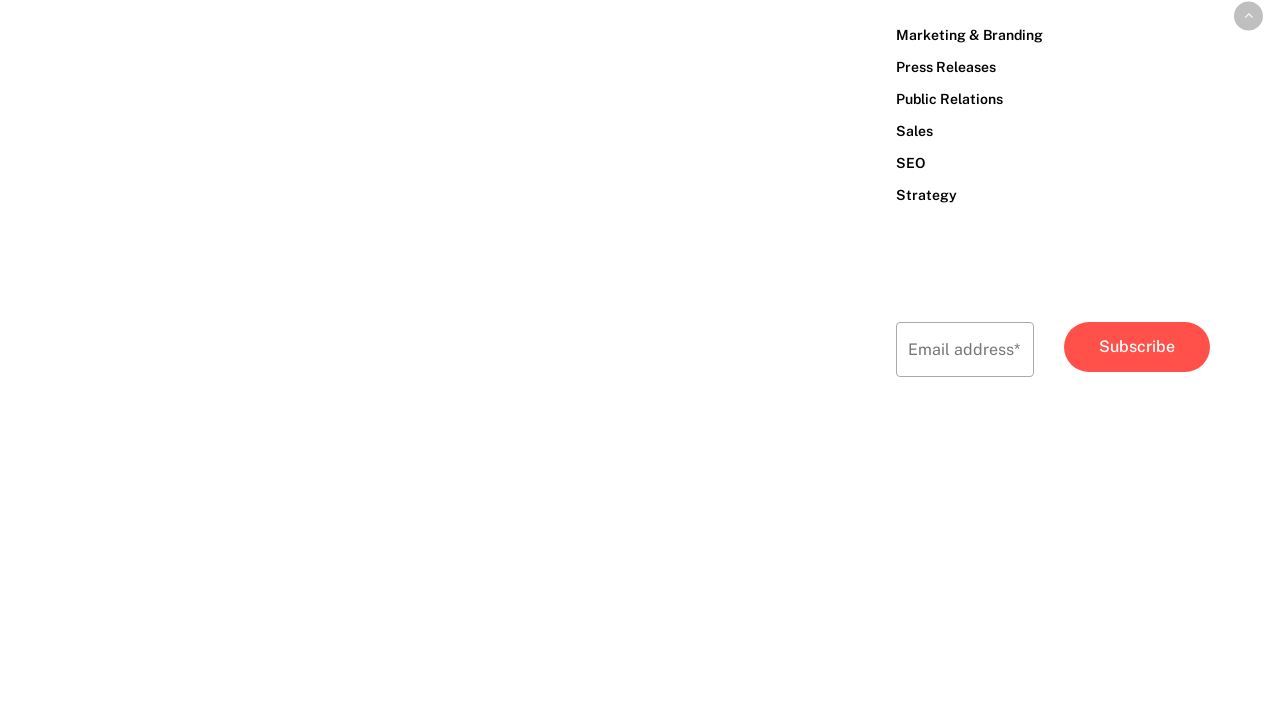What is the main topic of the article?
Based on the visual, give a brief answer using one word or a short phrase.

Reality TV stars and business success